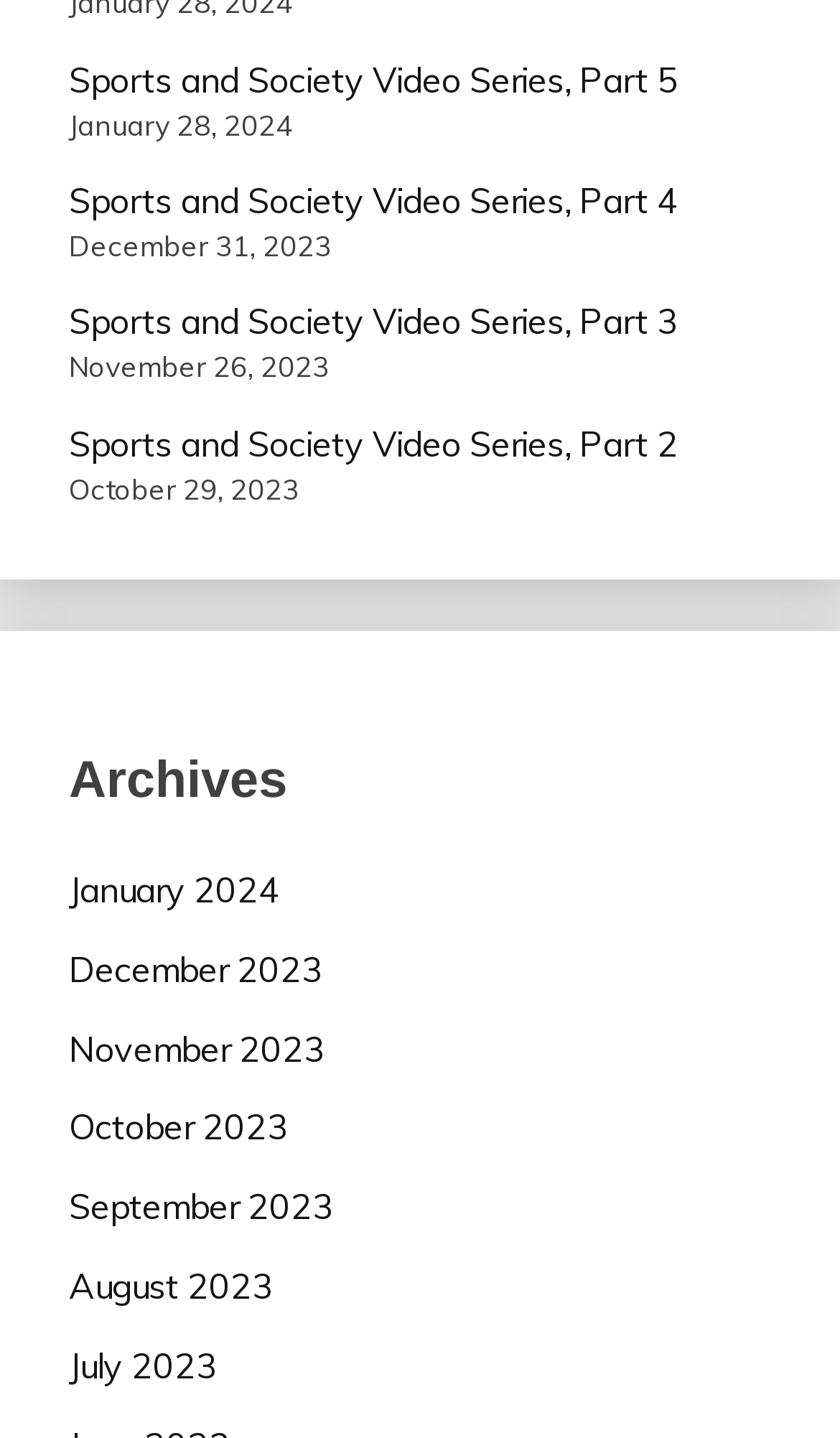Select the bounding box coordinates of the element I need to click to carry out the following instruction: "go to January 2024".

[0.082, 0.604, 0.333, 0.634]